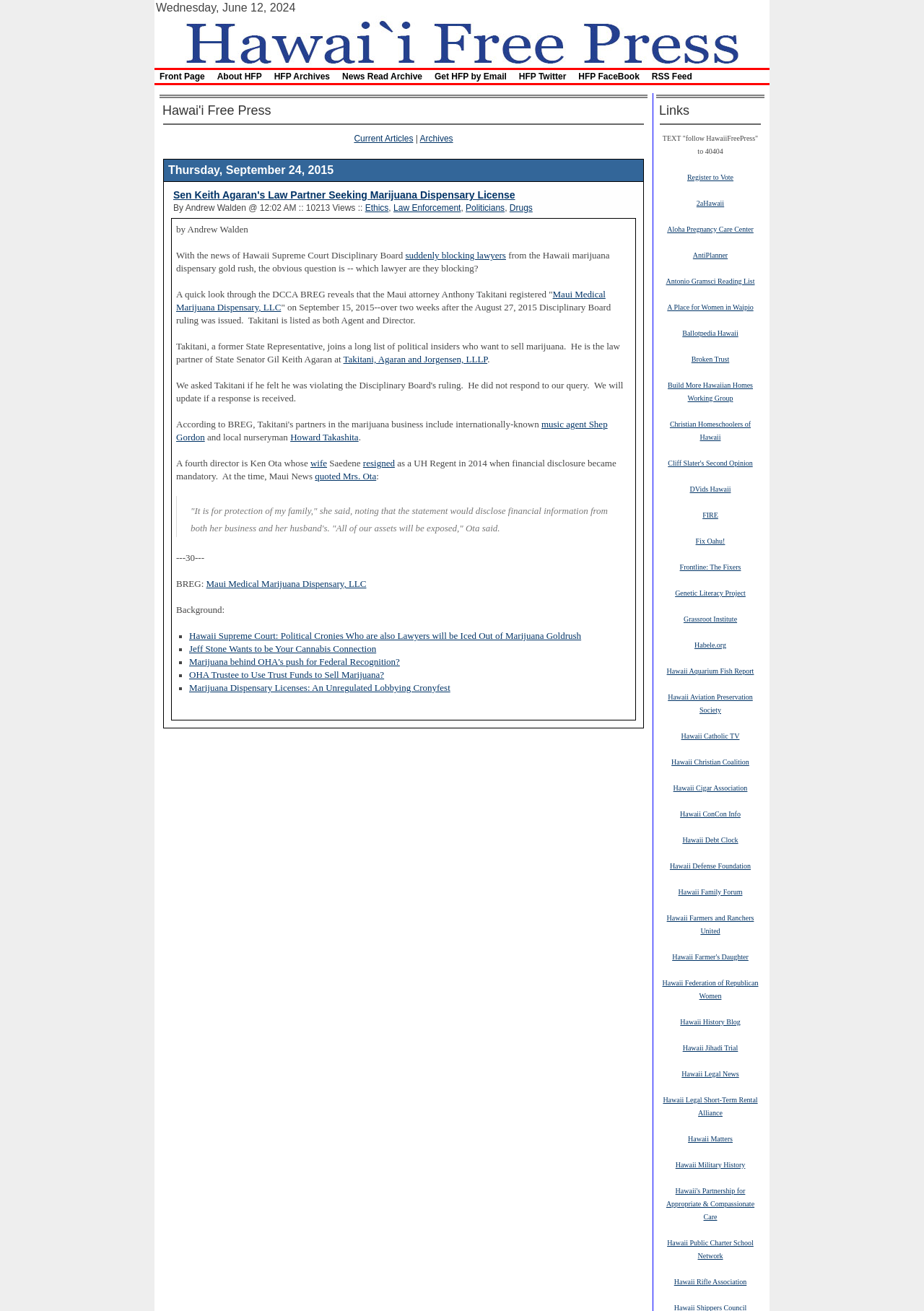Indicate the bounding box coordinates of the element that must be clicked to execute the instruction: "View the background information on 'Maui Medical Marijuana Dispensary, LLC'". The coordinates should be given as four float numbers between 0 and 1, i.e., [left, top, right, bottom].

[0.223, 0.442, 0.396, 0.449]